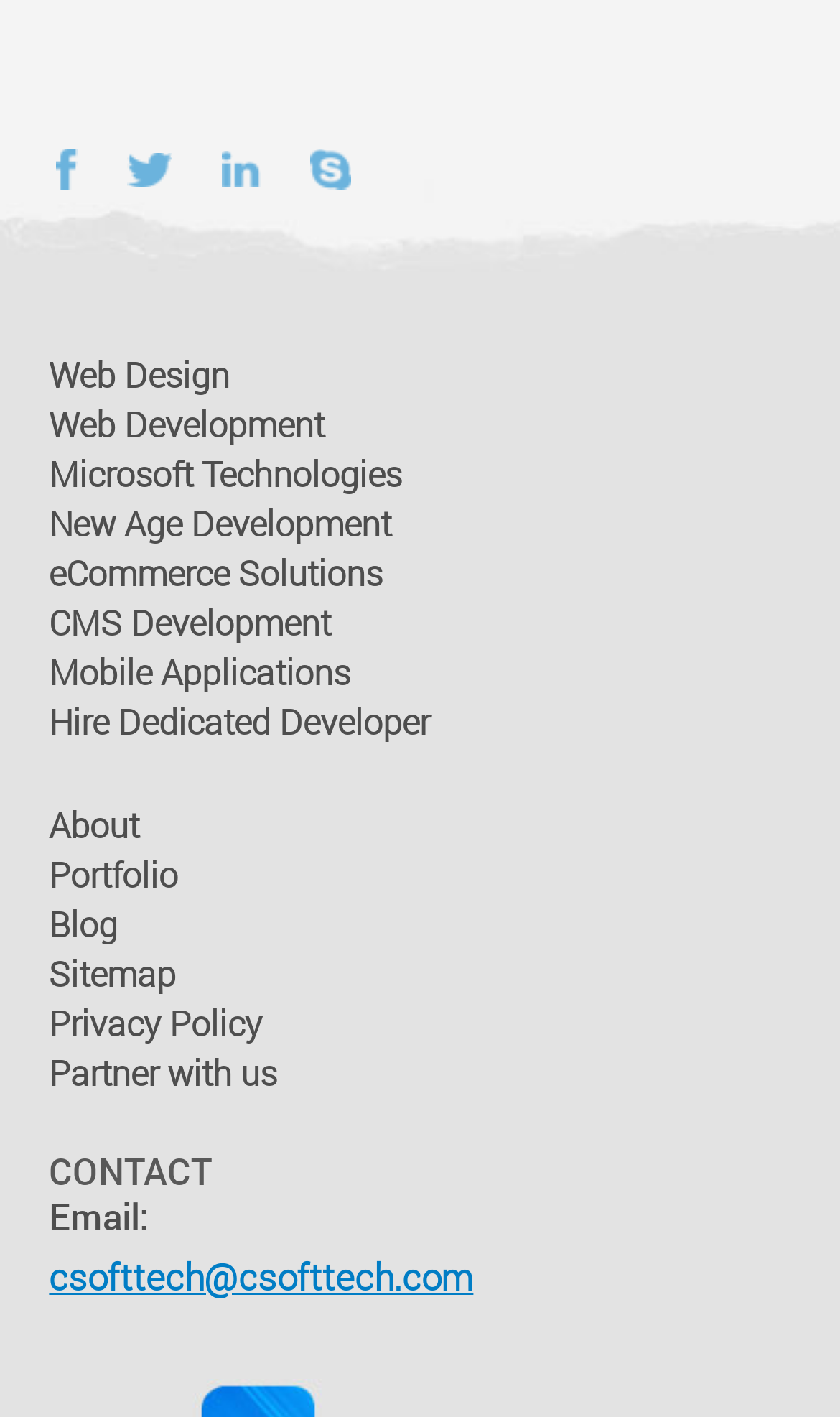How many social media icons are there?
Please answer the question as detailed as possible.

I counted the number of social media icons in the top section of the webpage, which are Facebook, Twitter, Indeed, and Skype, totaling 4 icons.